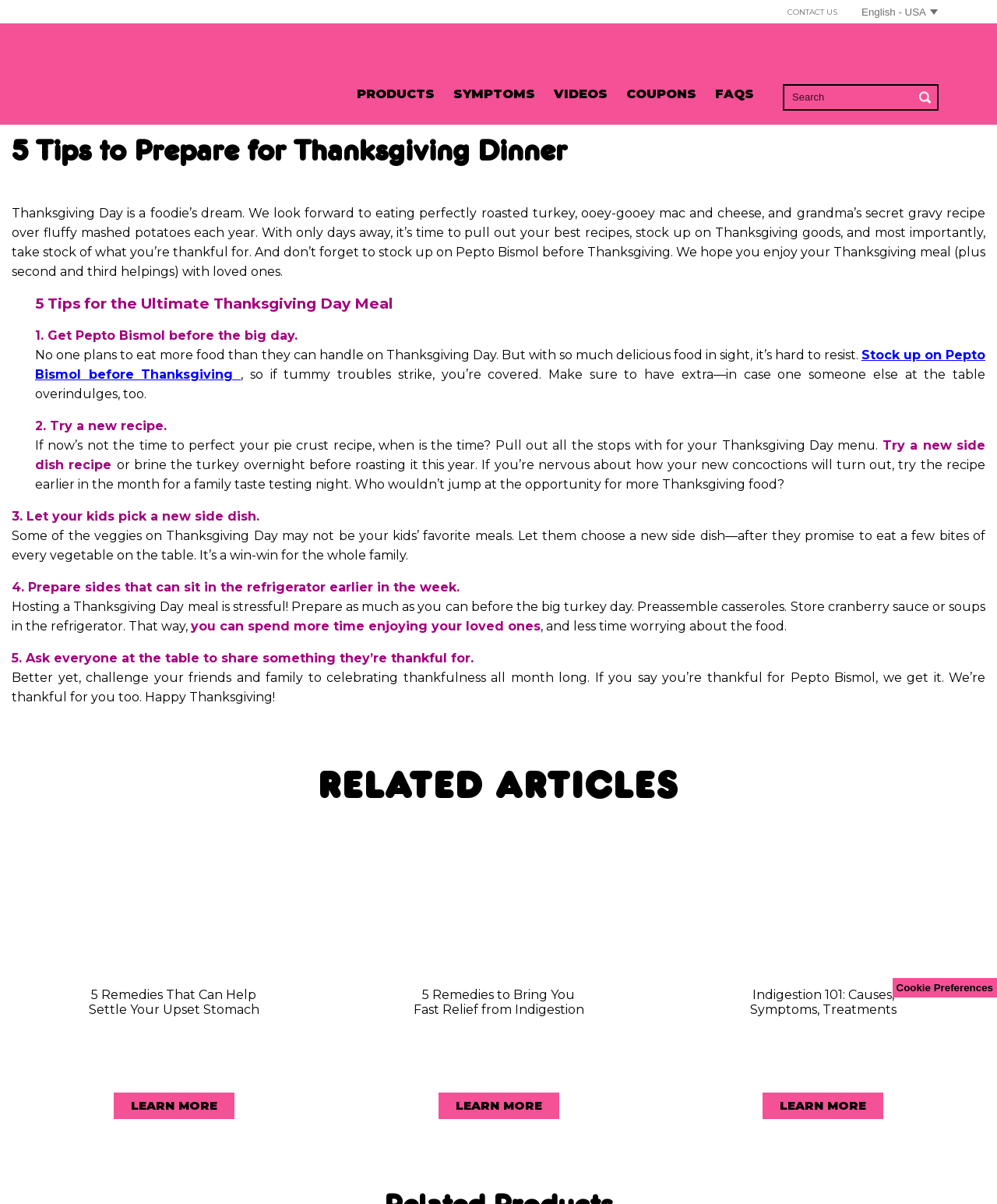Extract the bounding box coordinates for the described element: "Coupons". The coordinates should be represented as four float numbers between 0 and 1: [left, top, right, bottom].

[0.619, 0.059, 0.708, 0.104]